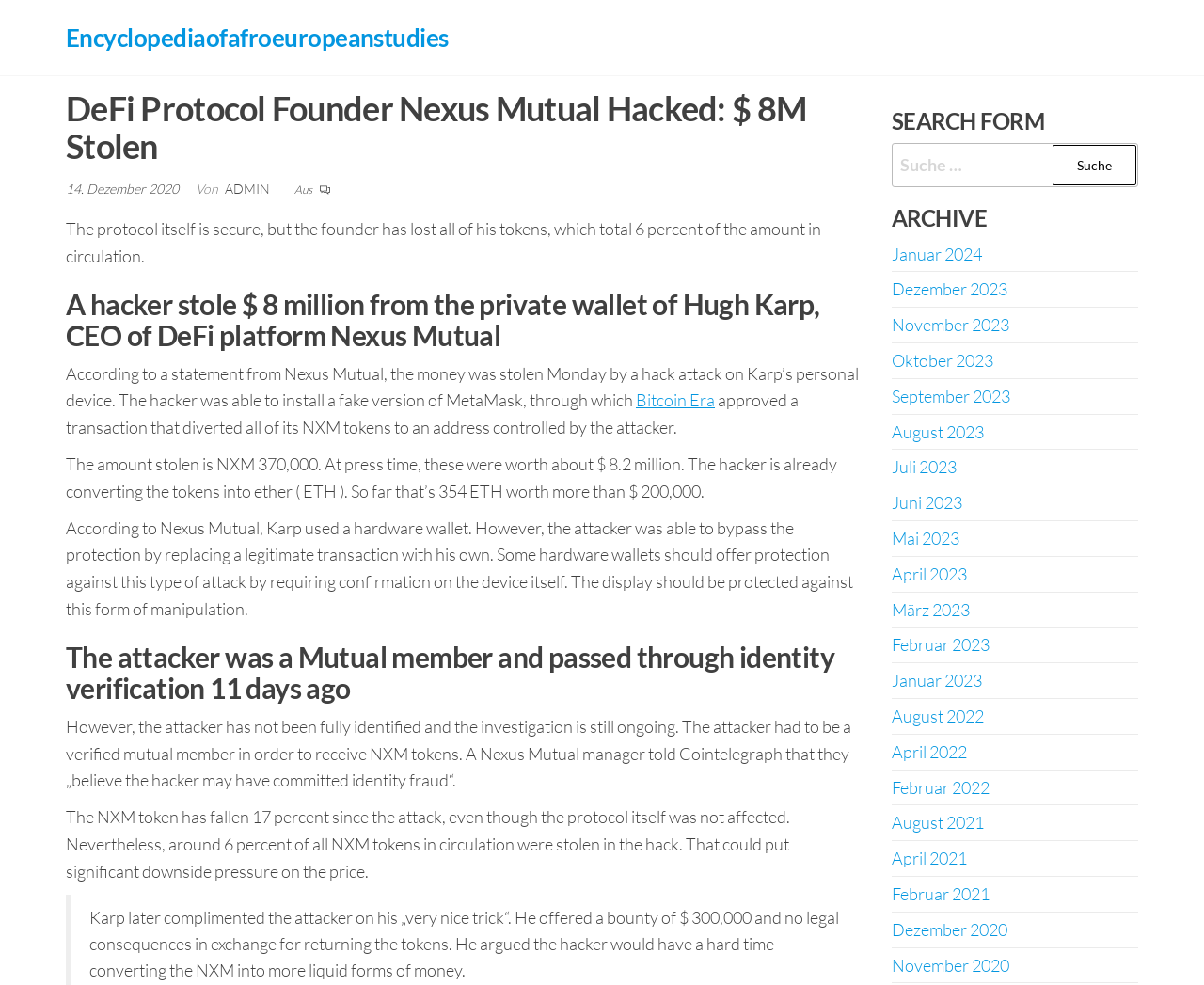How did the hacker steal the NXM tokens?
Answer briefly with a single word or phrase based on the image.

Fake MetaMask